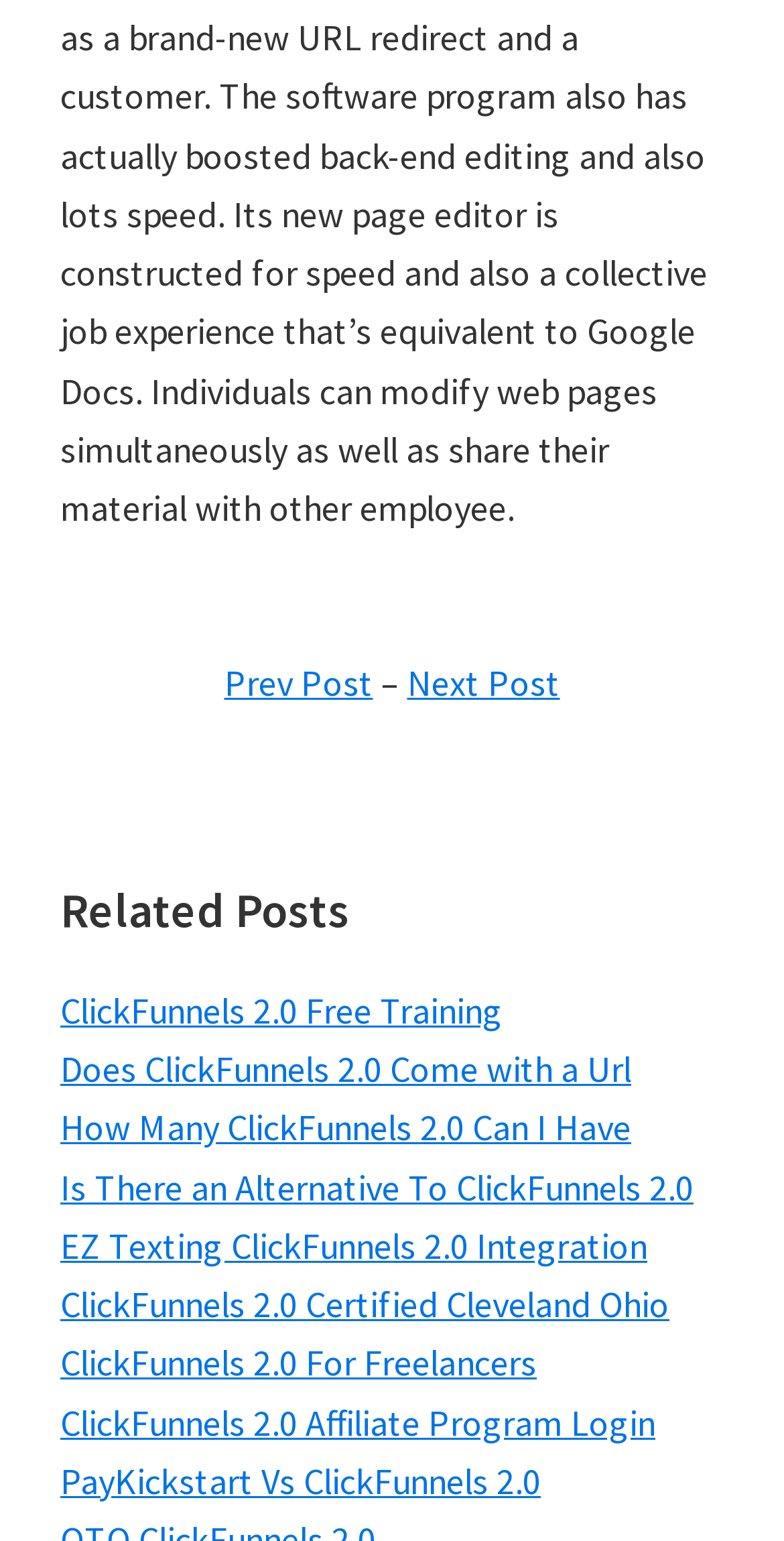Identify the bounding box coordinates of the HTML element based on this description: "ClickFunnels 2.0 Certified Cleveland Ohio".

[0.077, 0.831, 0.854, 0.861]